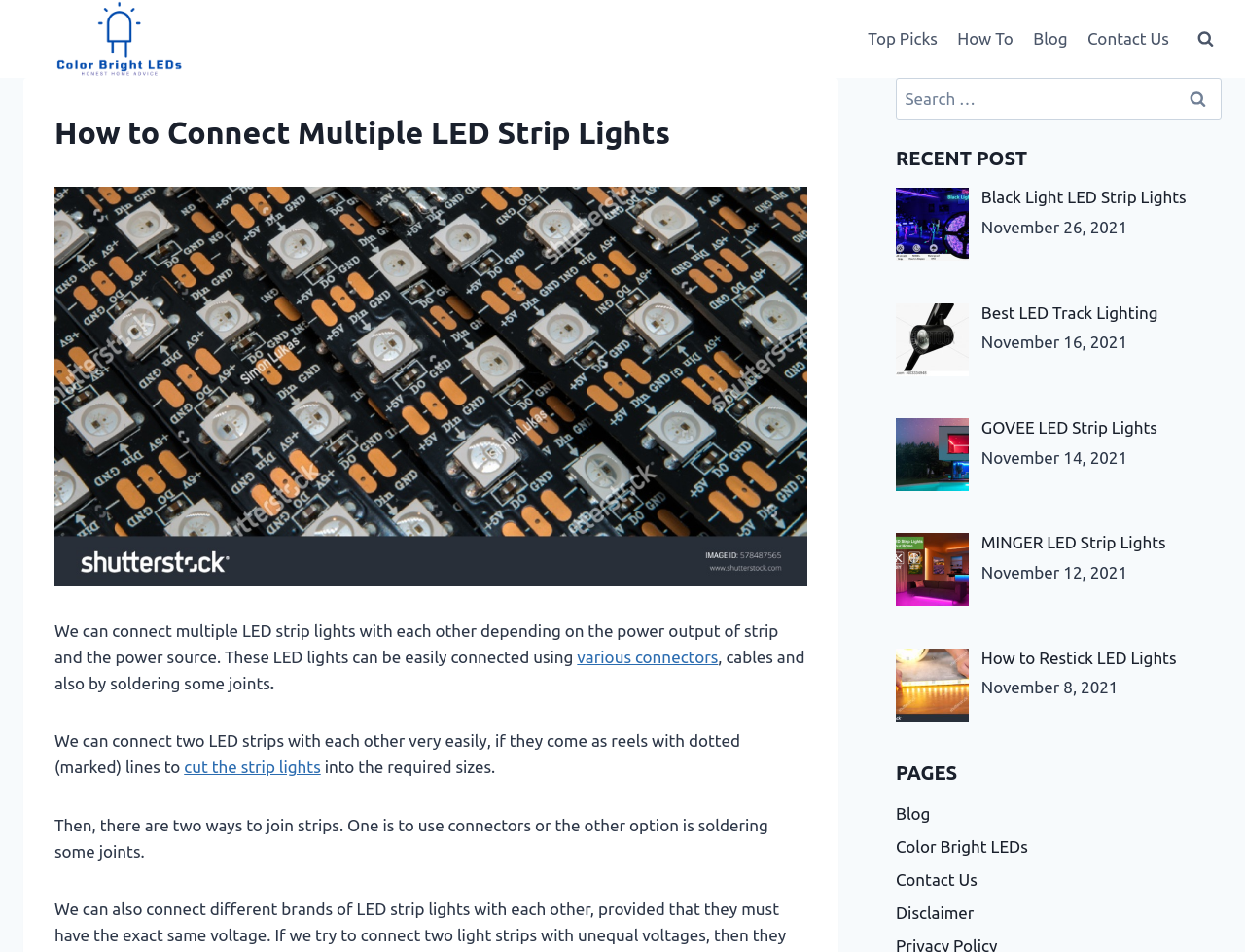Identify the bounding box coordinates for the element you need to click to achieve the following task: "Click on the 'Contact Us' link". The coordinates must be four float values ranging from 0 to 1, formatted as [left, top, right, bottom].

[0.866, 0.017, 0.947, 0.065]